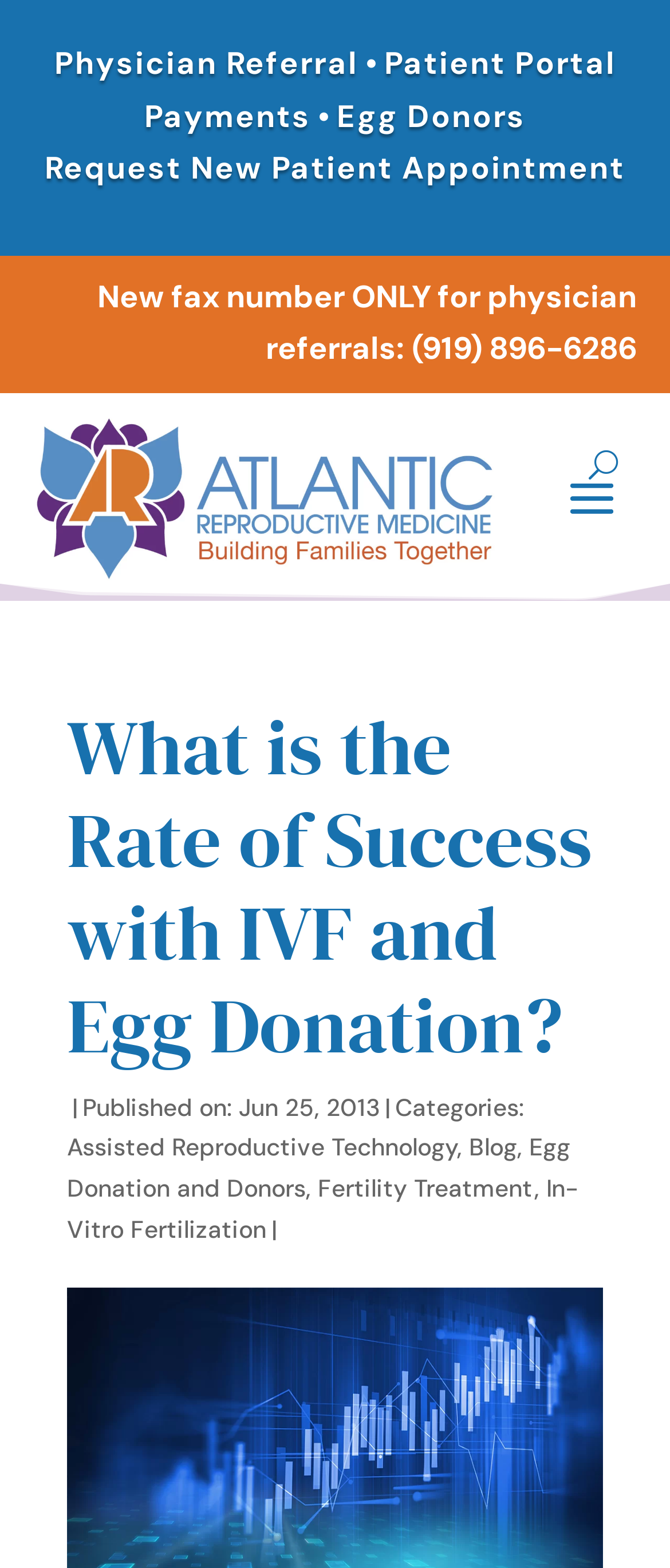Can you extract the headline from the webpage for me?

What is the Rate of Success with IVF and Egg Donation?